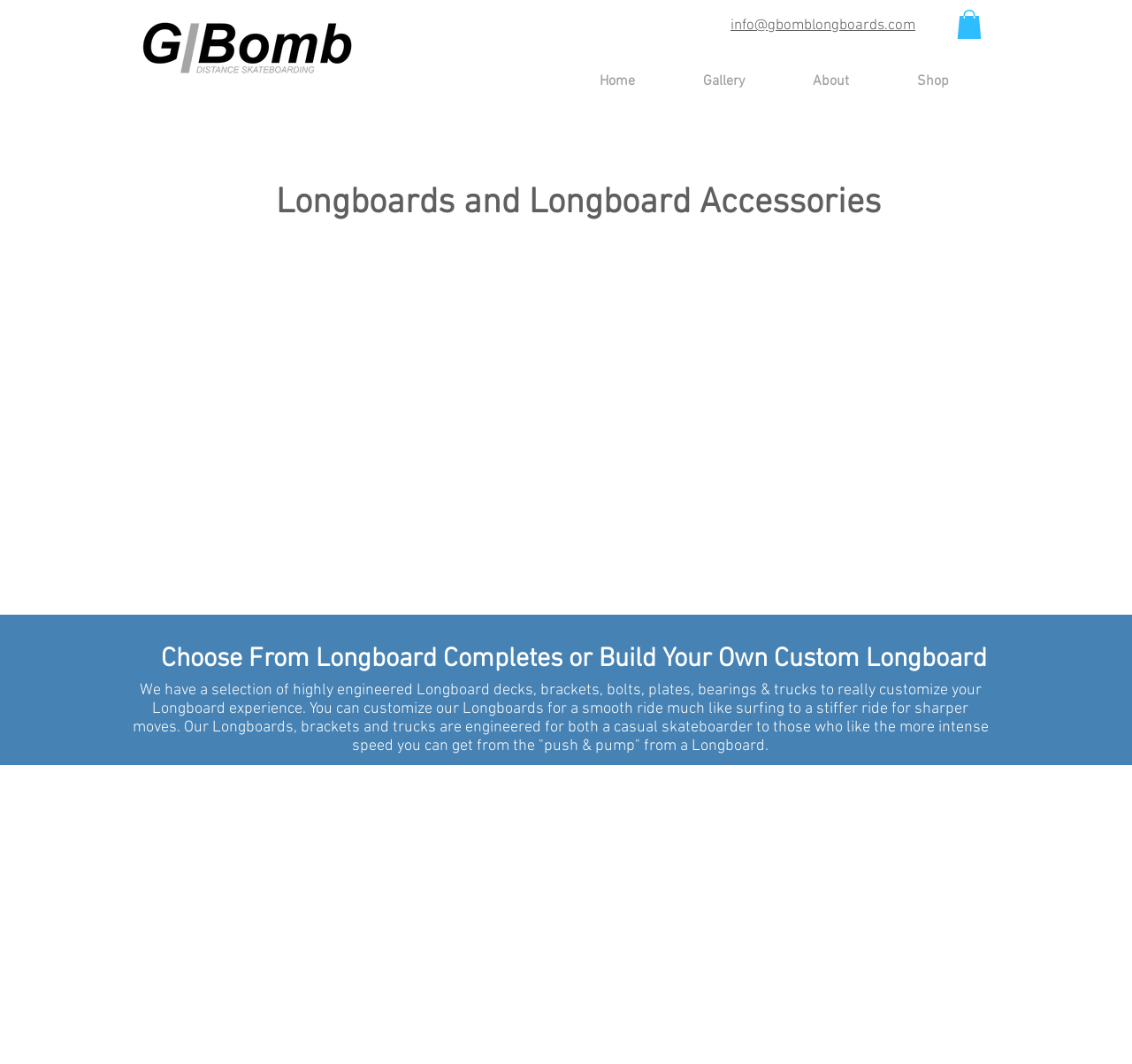Locate the UI element described as follows: "Shop". Return the bounding box coordinates as four float numbers between 0 and 1 in the order [left, top, right, bottom].

[0.798, 0.063, 0.886, 0.092]